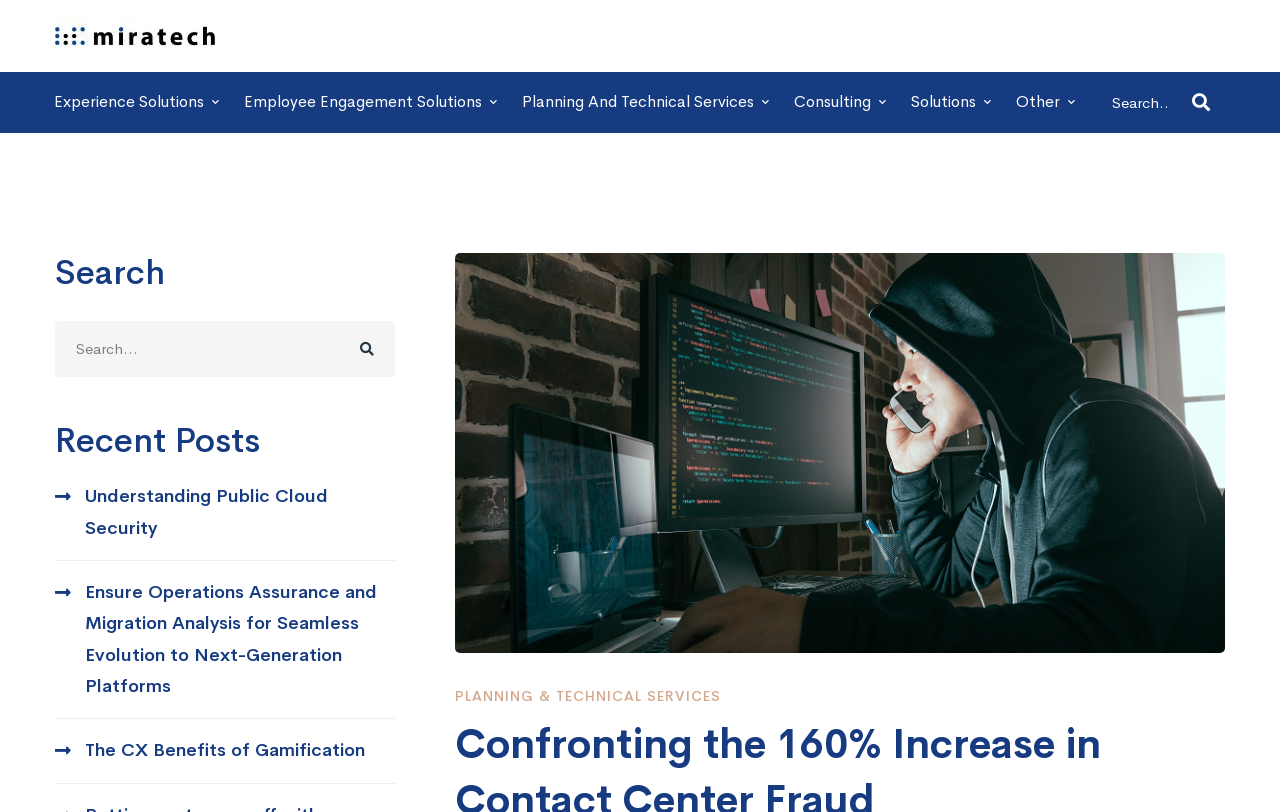Find the bounding box coordinates for the UI element whose description is: "The CX Benefits of Gamification". The coordinates should be four float numbers between 0 and 1, in the format [left, top, right, bottom].

[0.043, 0.886, 0.309, 0.964]